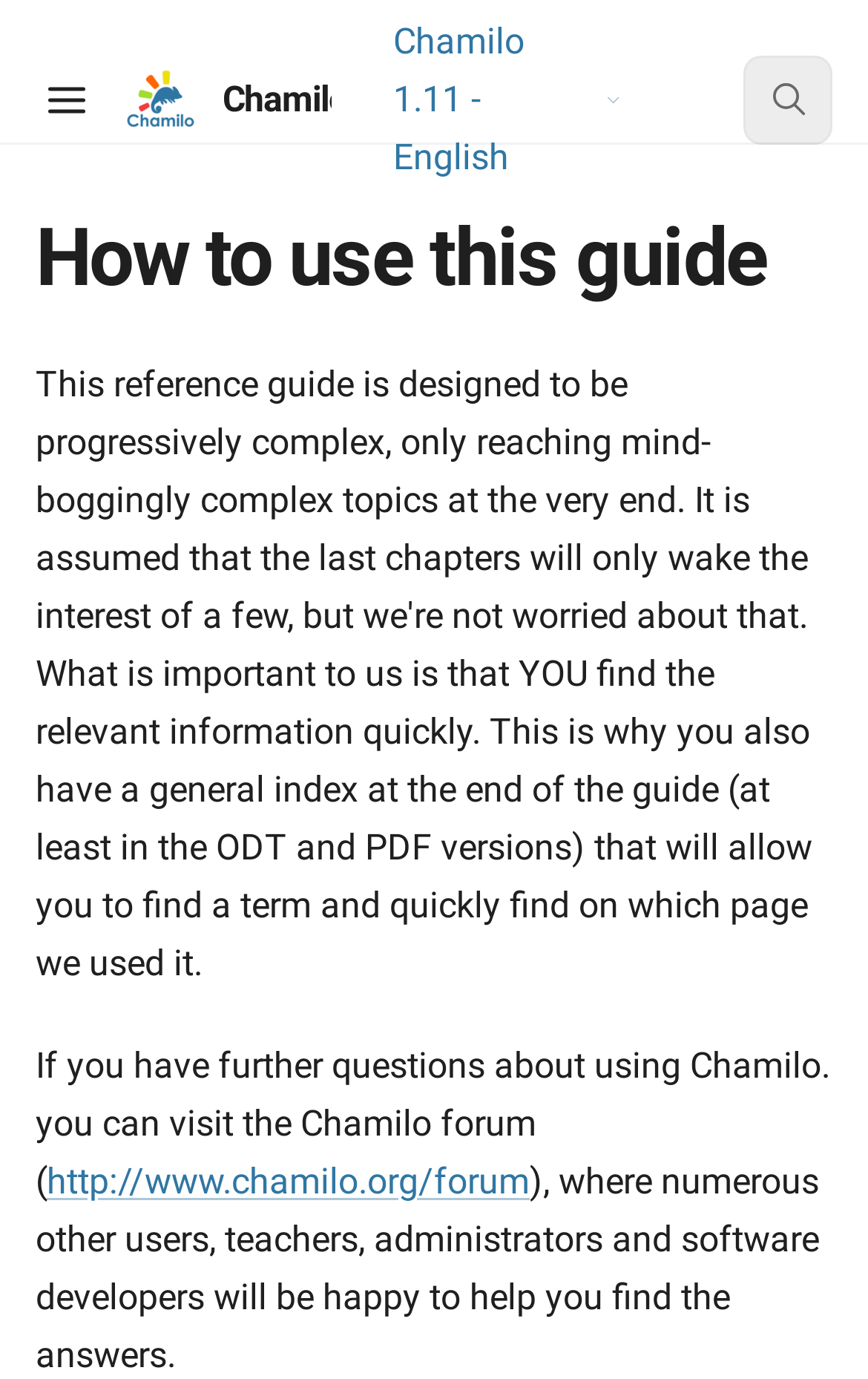What is the purpose of the 'Open table of contents' button?
Give a detailed and exhaustive answer to the question.

The purpose of the 'Open table of contents' button can be inferred from its label, which suggests that it will open a table of contents, likely related to the guide on how to use Chamilo.